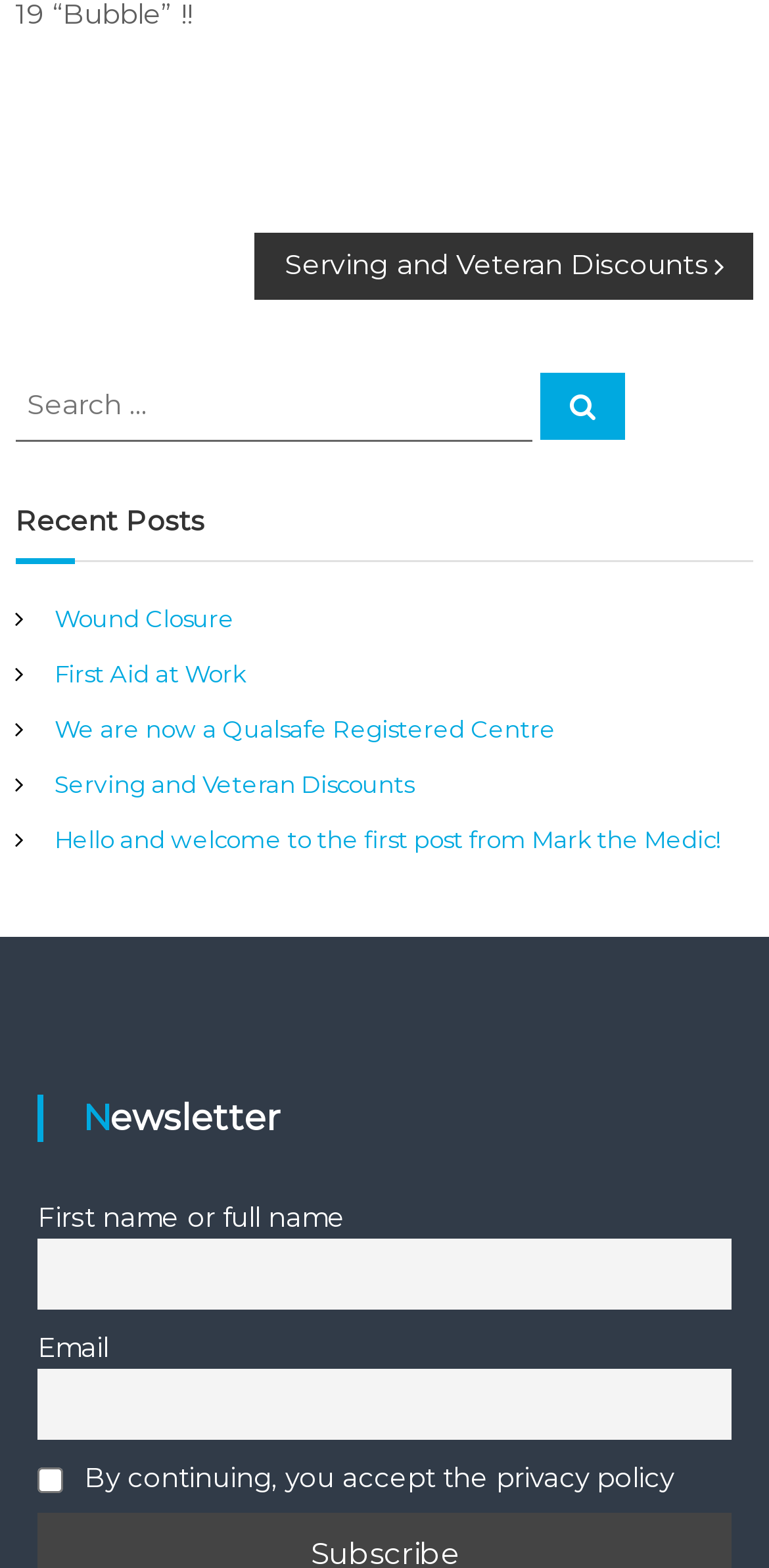Please locate the bounding box coordinates of the element's region that needs to be clicked to follow the instruction: "Click on the 'Search' button". The bounding box coordinates should be provided as four float numbers between 0 and 1, i.e., [left, top, right, bottom].

[0.702, 0.238, 0.812, 0.28]